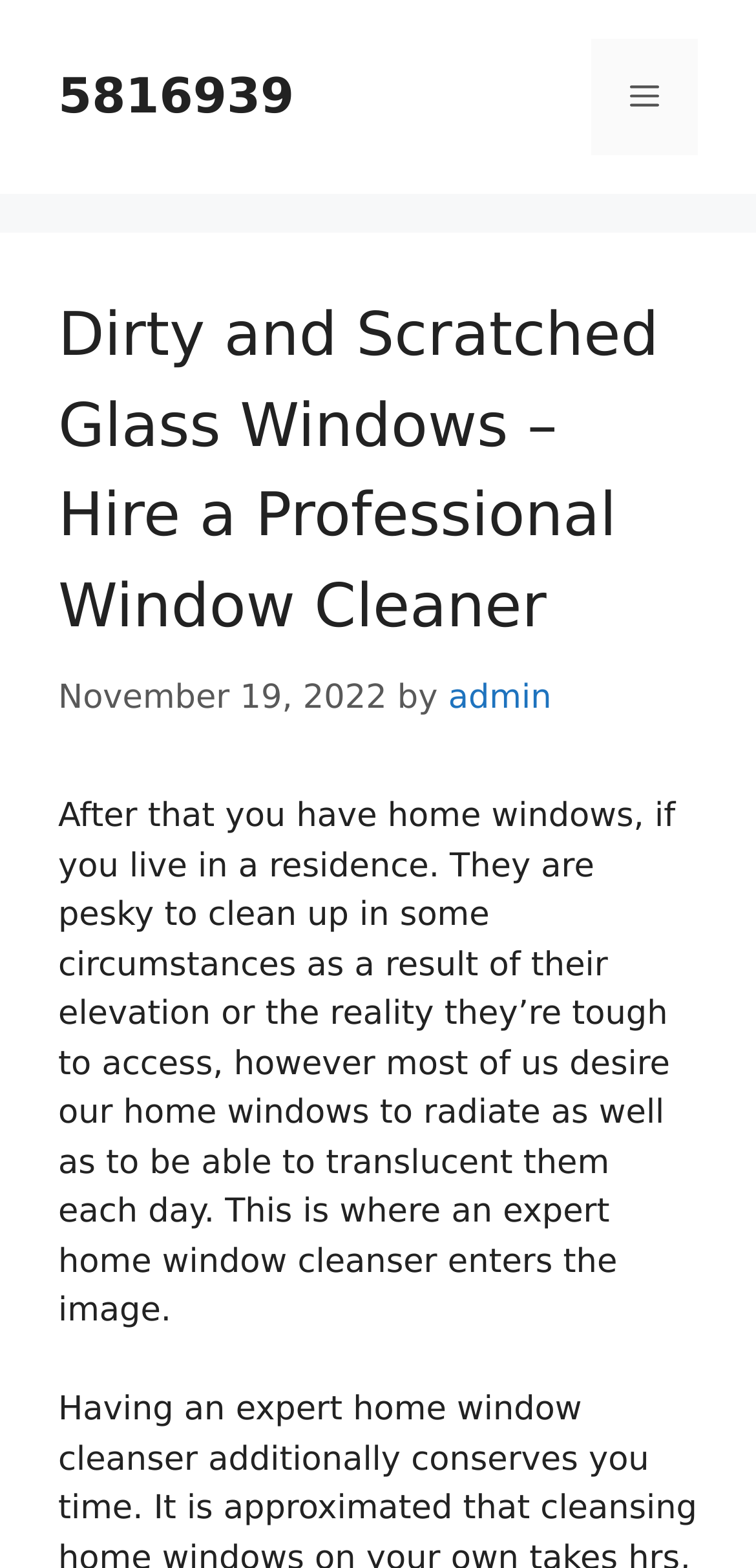For the given element description 5816939, determine the bounding box coordinates of the UI element. The coordinates should follow the format (top-left x, top-left y, bottom-right x, bottom-right y) and be within the range of 0 to 1.

[0.077, 0.043, 0.389, 0.079]